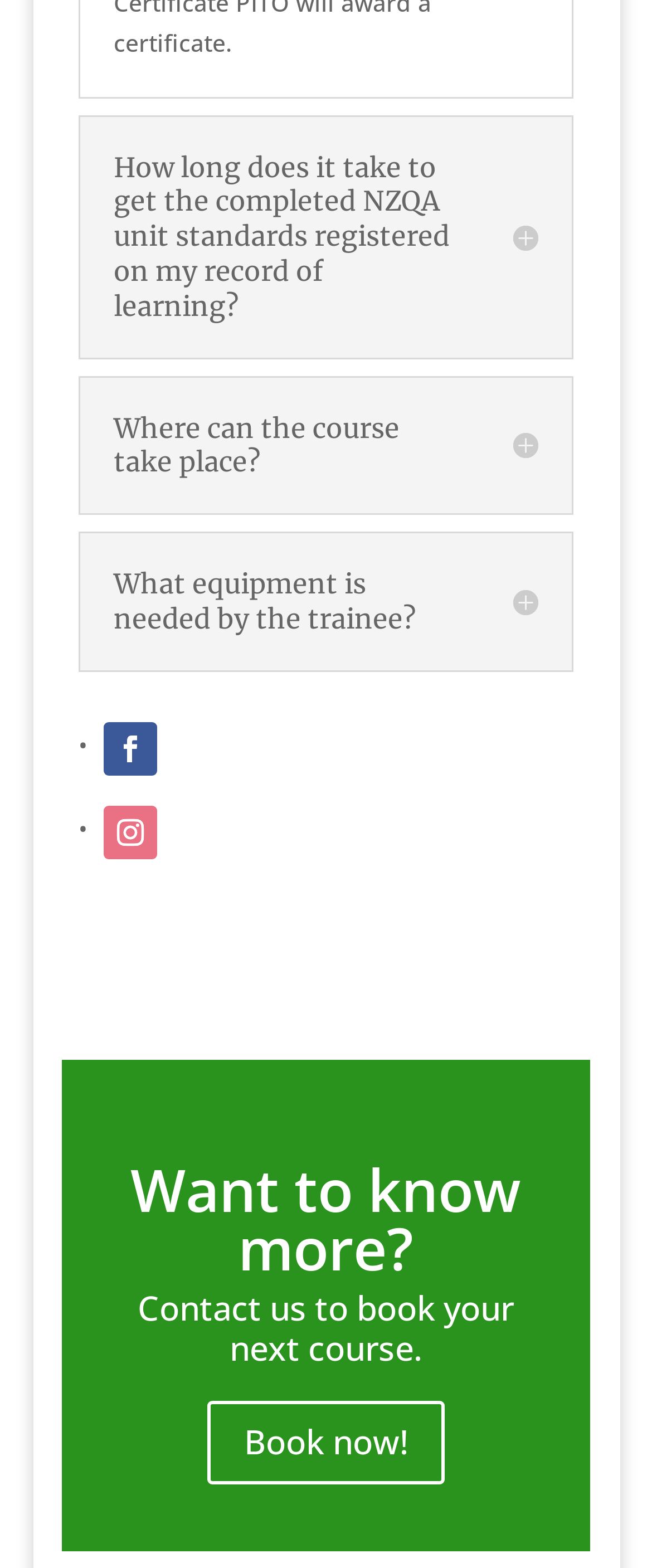Respond with a single word or phrase to the following question: What is the topic of the first question?

NZQA unit standards registration